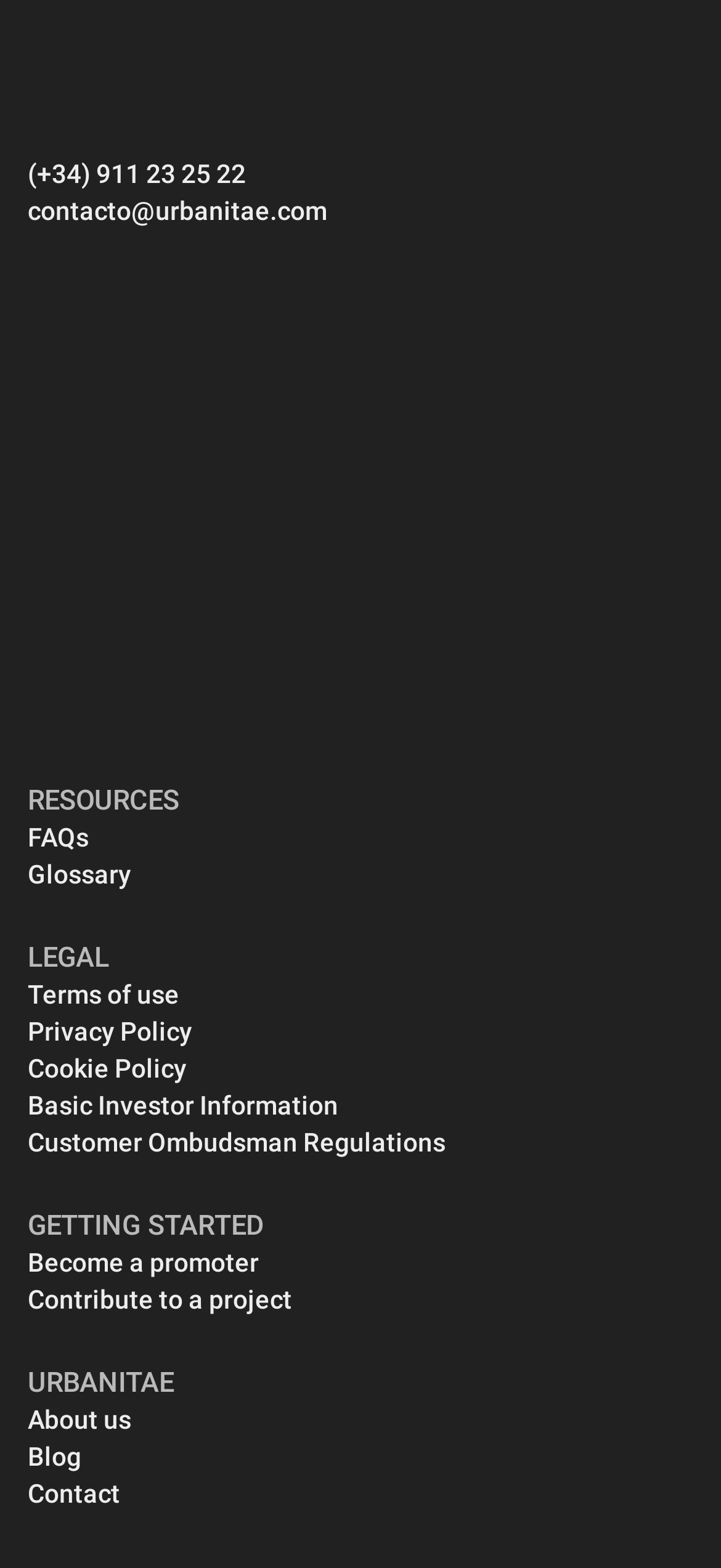Locate the bounding box coordinates of the element that needs to be clicked to carry out the instruction: "Become a promoter". The coordinates should be given as four float numbers ranging from 0 to 1, i.e., [left, top, right, bottom].

[0.038, 0.795, 0.359, 0.814]